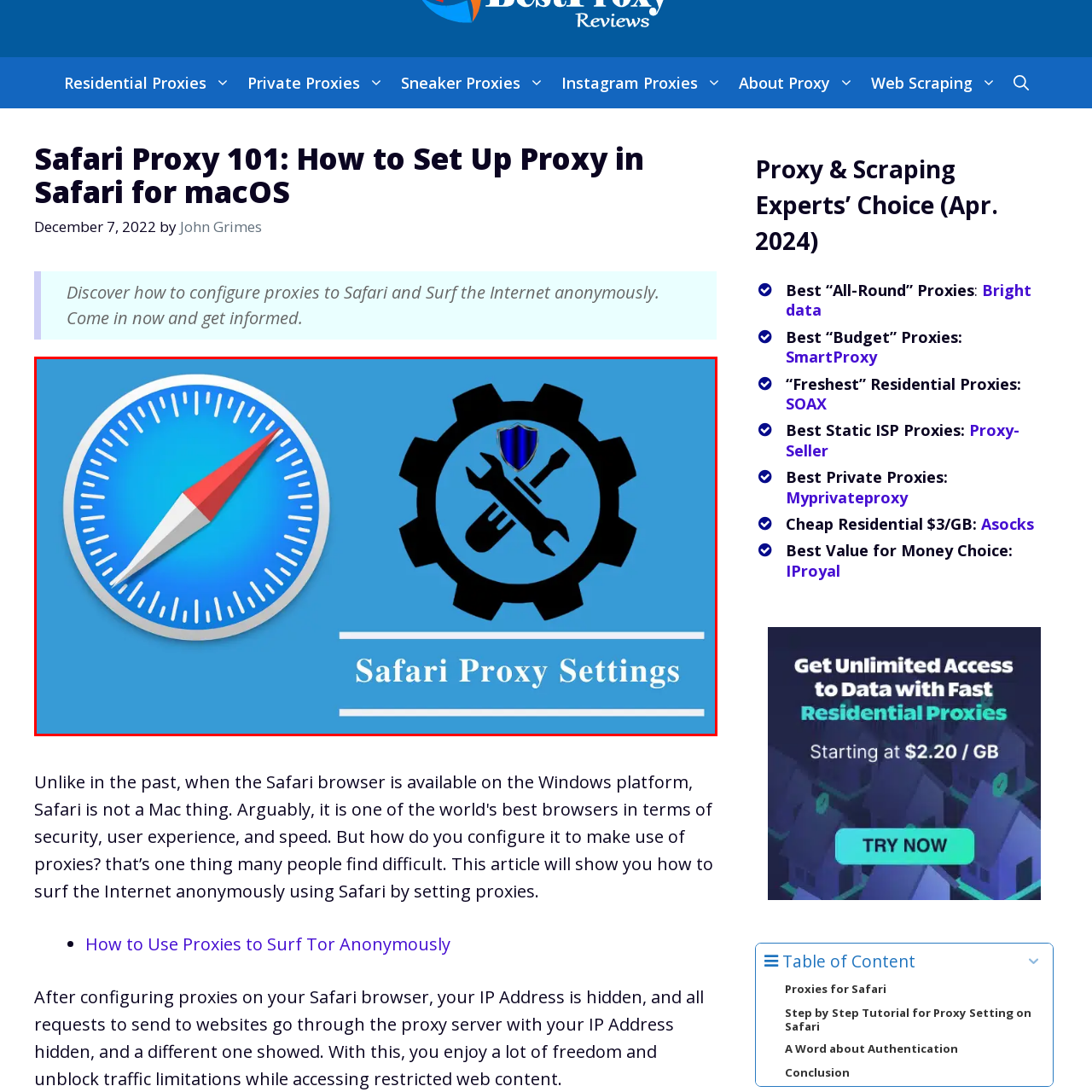Analyze the image surrounded by the red outline and answer the ensuing question with as much detail as possible based on the image:
What is the theme suggested by the cog-like symbol?

The caption explains that the cog-like symbol merged with tools and a shield suggests the theme of security and maintenance, specifically focusing on proxy settings, which indicates that the theme suggested by the cog-like symbol is security and maintenance.